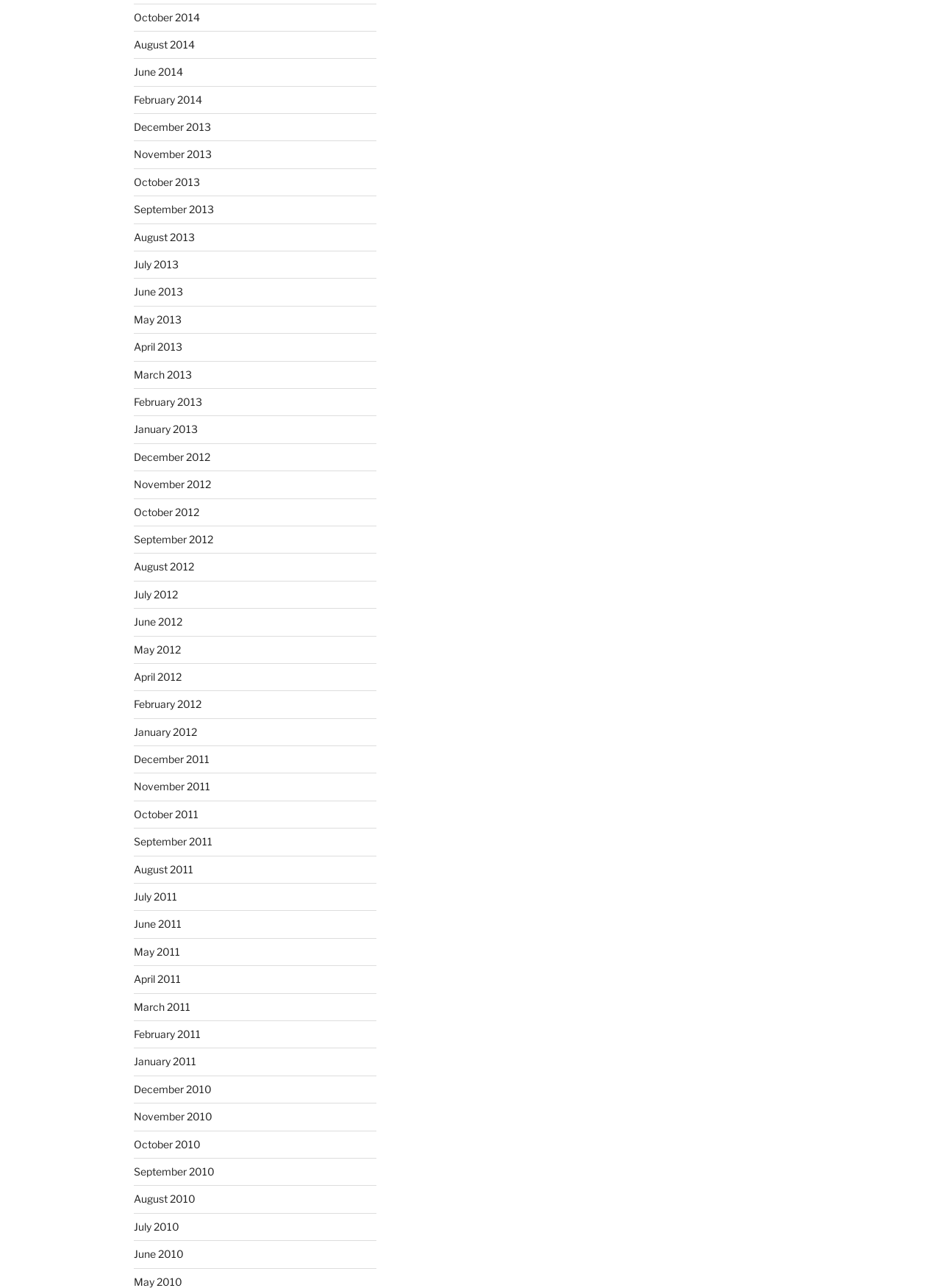Please locate the bounding box coordinates of the element that should be clicked to complete the given instruction: "Click the 'Home' link at the top left".

None